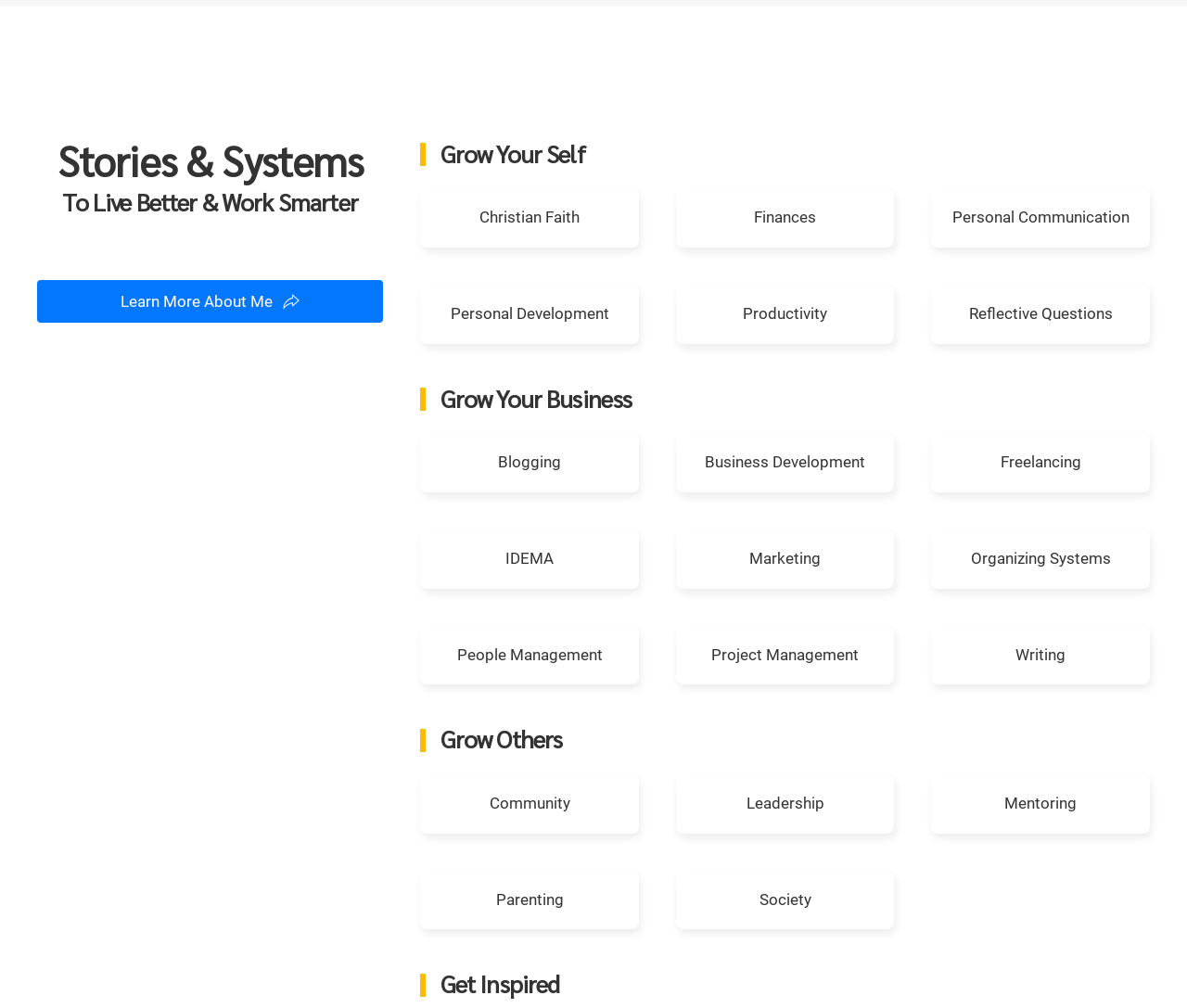Can you identify the bounding box coordinates of the clickable region needed to carry out this instruction: 'Read about Personal Development'? The coordinates should be four float numbers within the range of 0 to 1, stated as [left, top, right, bottom].

[0.354, 0.282, 0.538, 0.341]